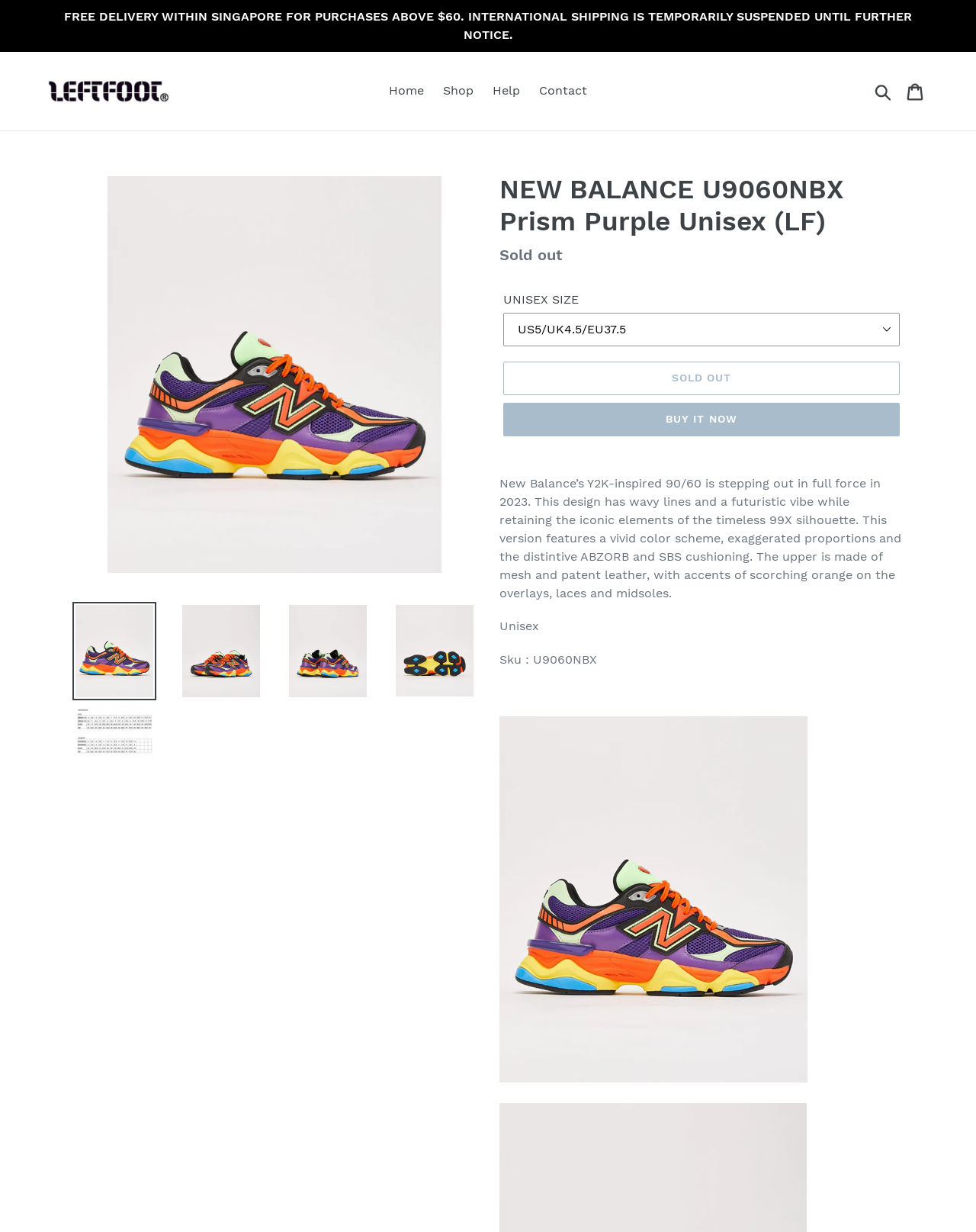What is the distinctive feature of the shoe's cushioning?
Using the image as a reference, give an elaborate response to the question.

The distinctive feature of the shoe's cushioning is the use of ABZORB and SBS technology, which is mentioned in the product description as a key feature of the shoe.